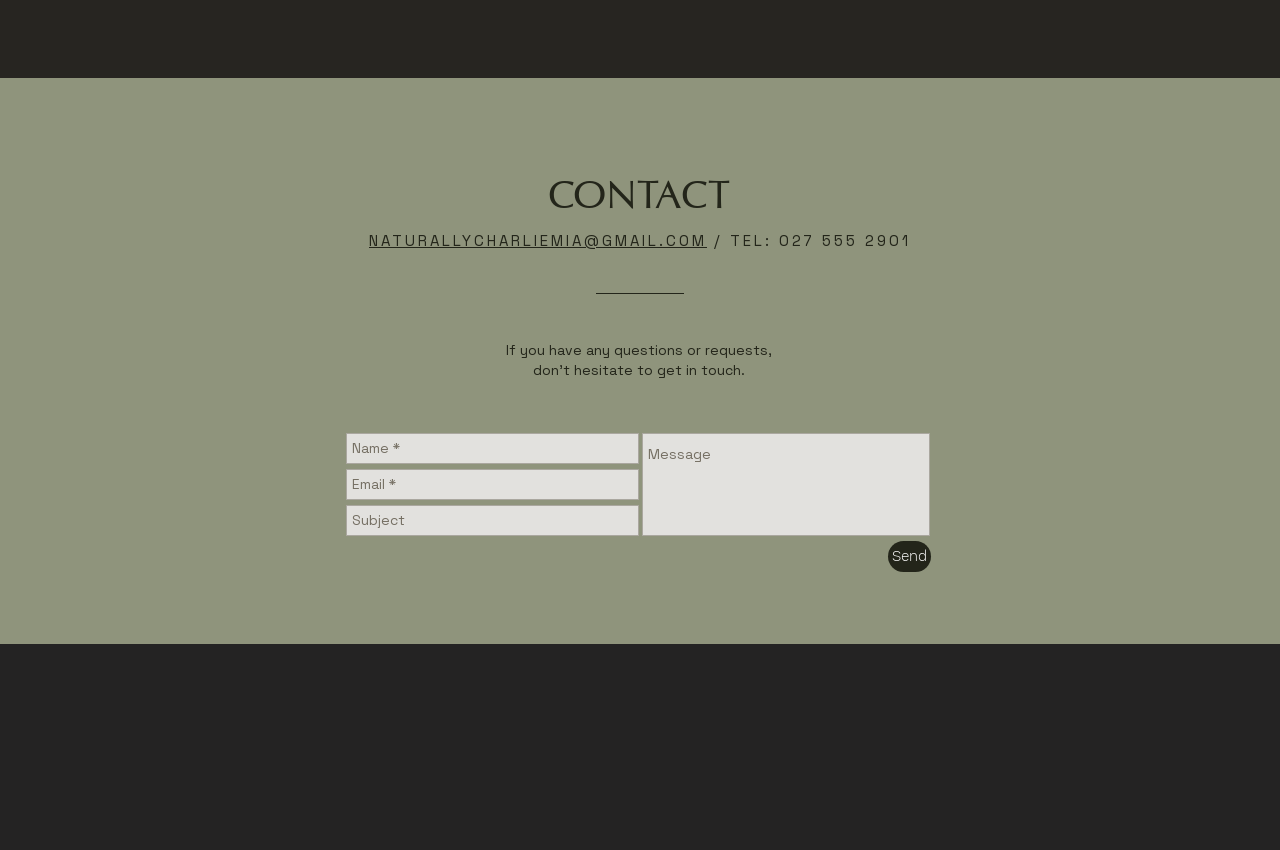Provide the bounding box coordinates, formatted as (top-left x, top-left y, bottom-right x, bottom-right y), with all values being floating point numbers between 0 and 1. Identify the bounding box of the UI element that matches the description: aria-label="Subject" name="subject" placeholder="Subject"

[0.27, 0.594, 0.499, 0.631]